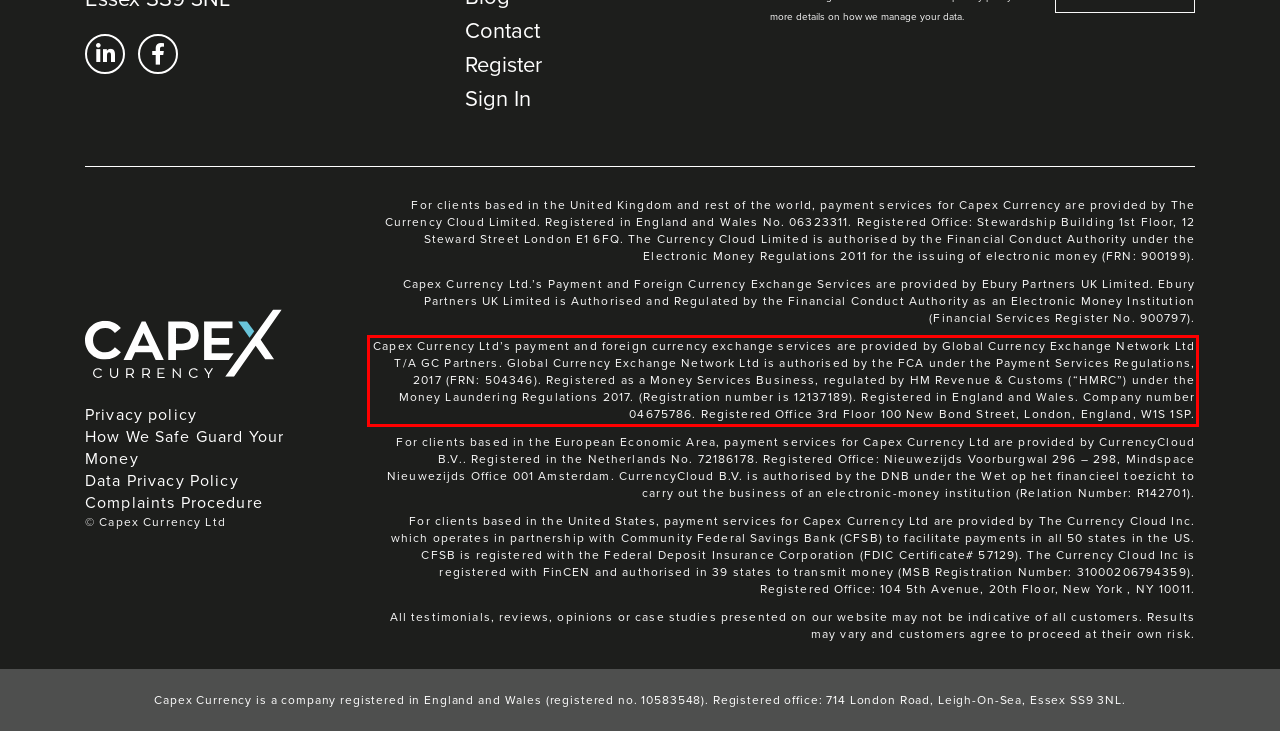Inspect the webpage screenshot that has a red bounding box and use OCR technology to read and display the text inside the red bounding box.

Capex Currency Ltd’s payment and foreign currency exchange services are provided by Global Currency Exchange Network Ltd T/A GC Partners. Global Currency Exchange Network Ltd is authorised by the FCA under the Payment Services Regulations, 2017 (FRN: 504346). Registered as a Money Services Business, regulated by HM Revenue & Customs (“HMRC”) under the Money Laundering Regulations 2017. (Registration number is 12137189). Registered in England and Wales. Company number 04675786. Registered Office 3rd Floor 100 New Bond Street, London, England, W1S 1SP.